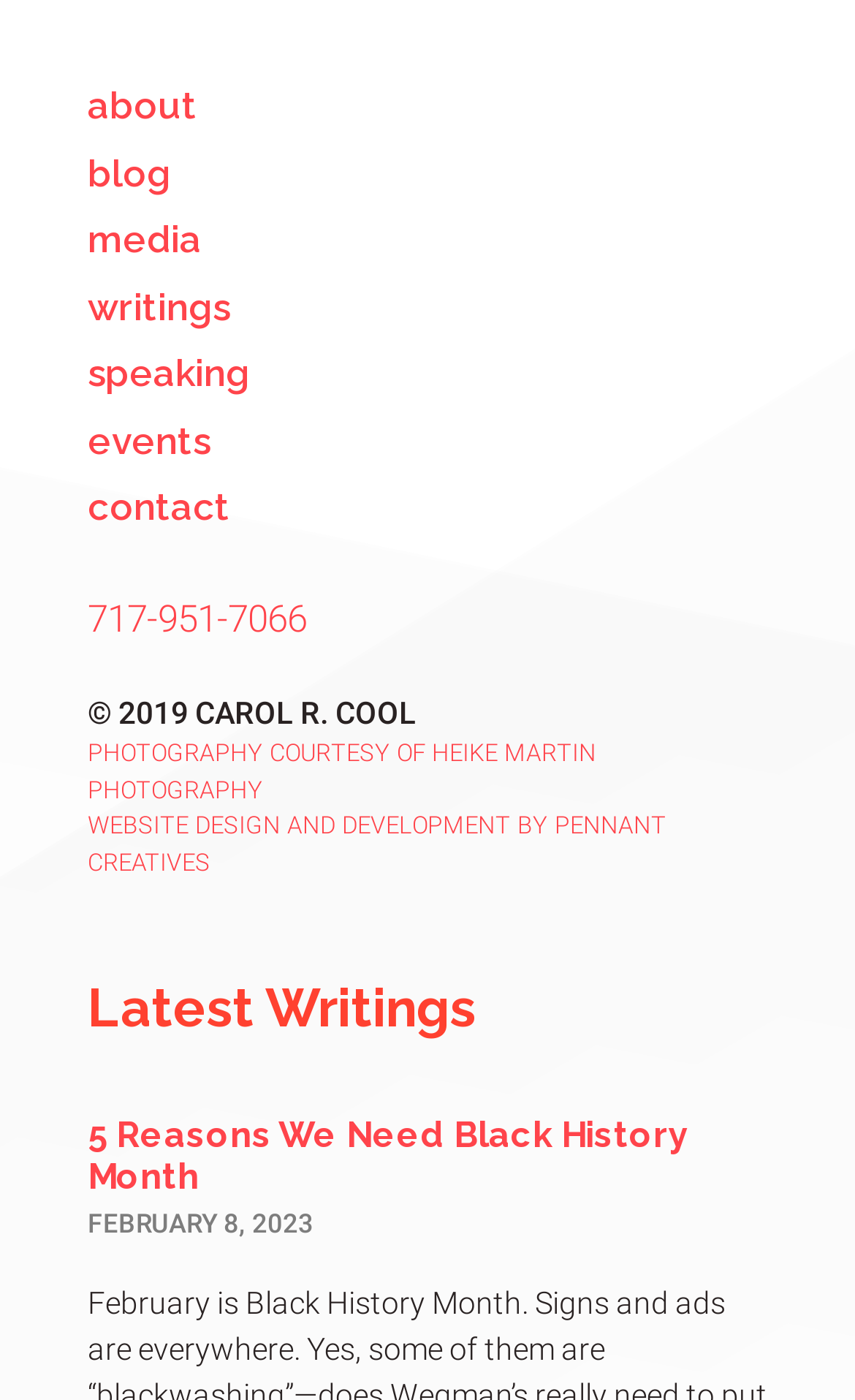Determine the bounding box coordinates of the target area to click to execute the following instruction: "read 5 Reasons We Need Black History Month."

[0.103, 0.796, 0.805, 0.856]